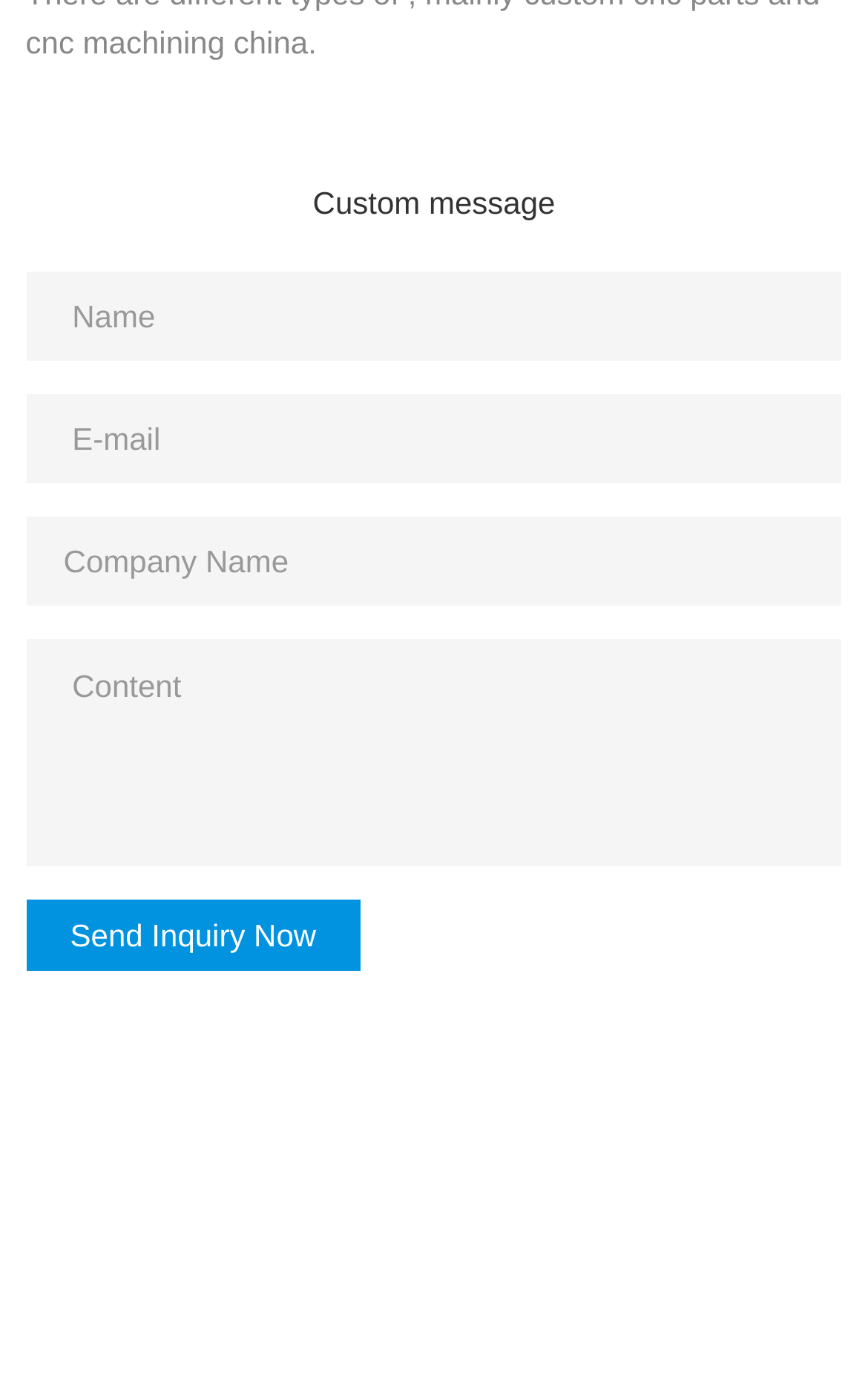From the webpage screenshot, predict the bounding box of the UI element that matches this description: "name="contents" placeholder="Content"".

[0.03, 0.461, 0.97, 0.625]